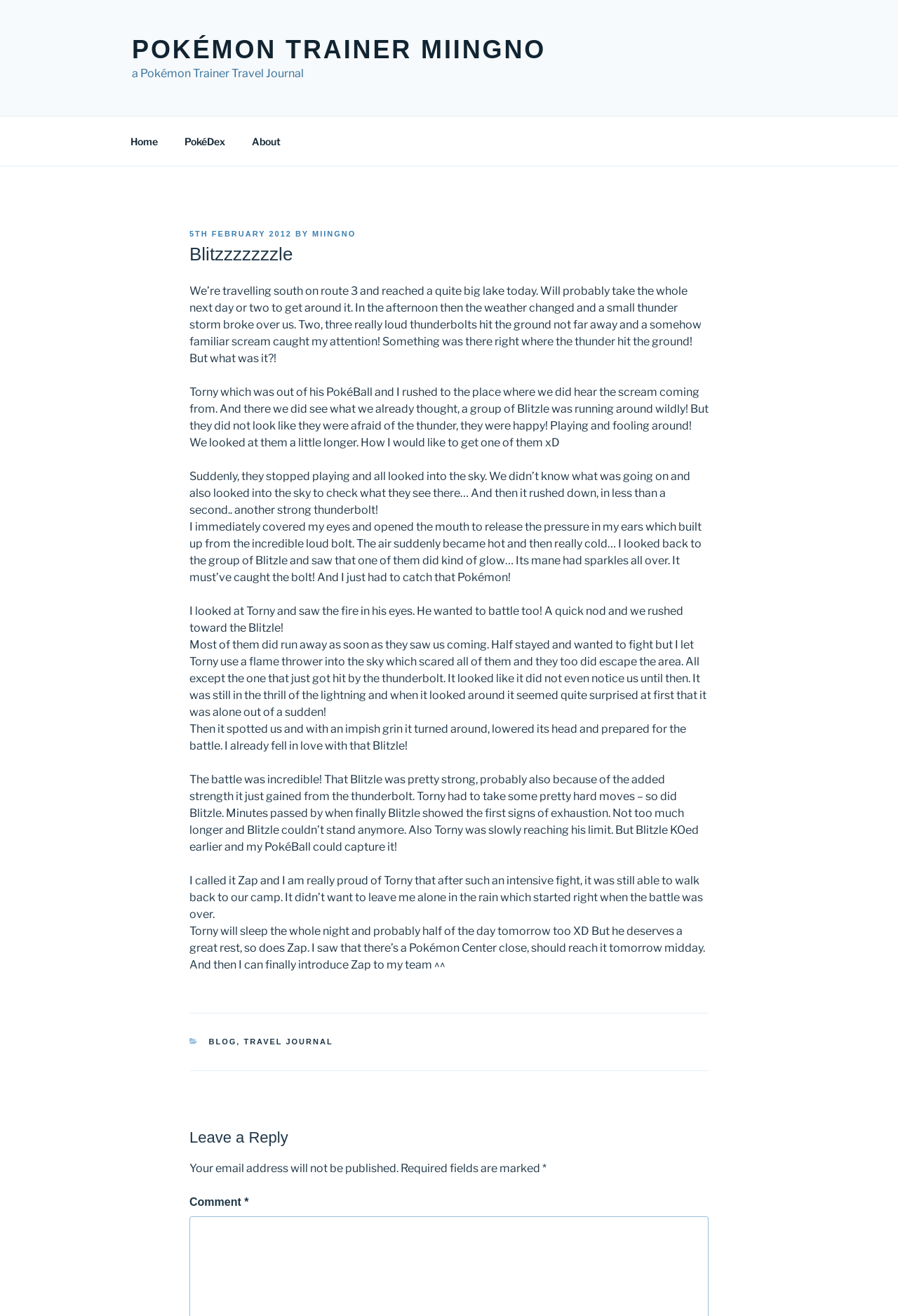Answer this question using a single word or a brief phrase:
How many links are in the top menu?

3